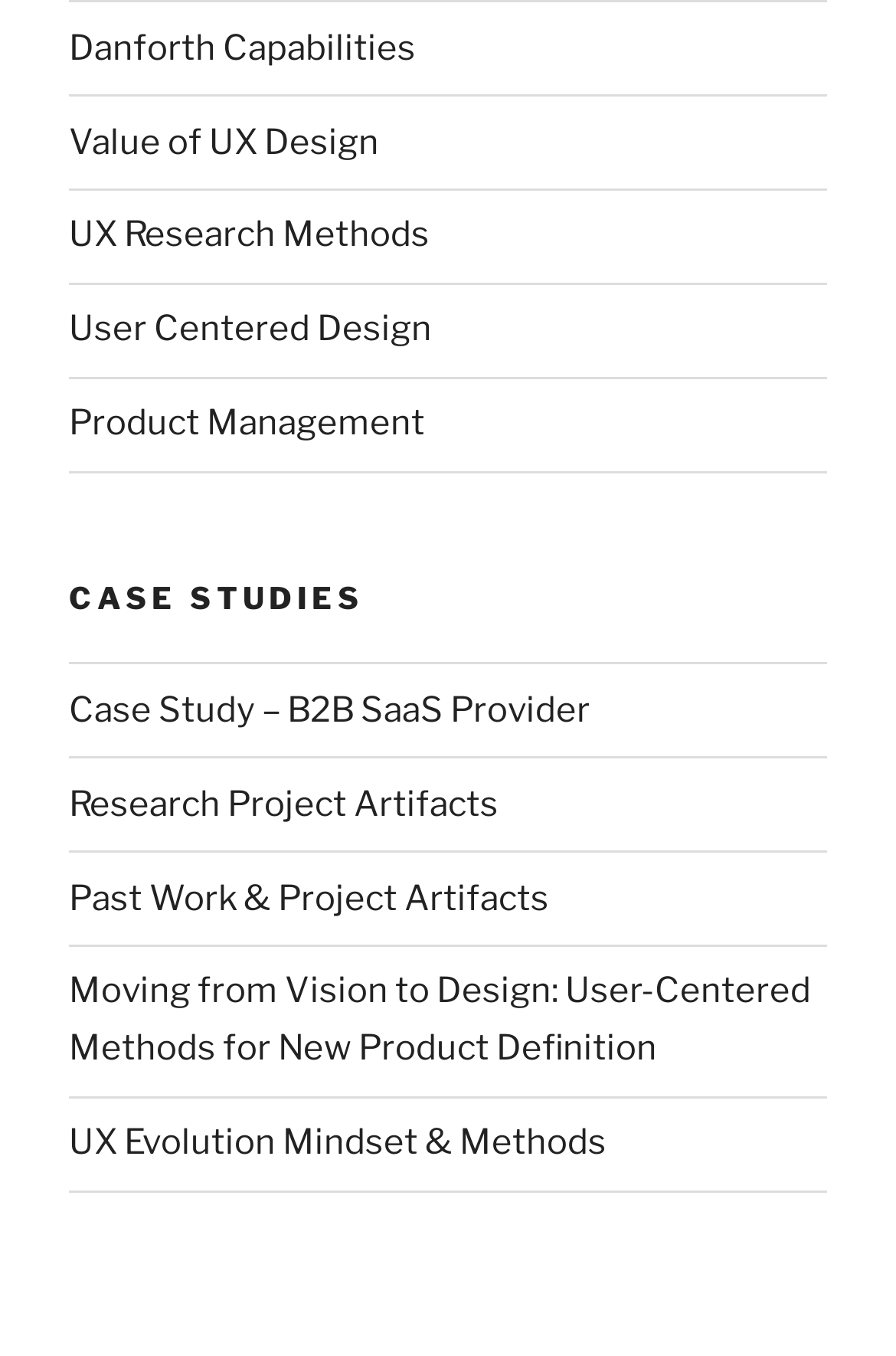How many case study links are there?
Please provide a detailed and thorough answer to the question.

I counted the number of links under the 'Case Studies' navigation element, which are 'Case Study – B2B SaaS Provider', 'Research Project Artifacts', 'Past Work & Project Artifacts', 'Moving from Vision to Design: User-Centered Methods for New Product Definition', and 'UX Evolution Mindset & Methods'. There are 5 links in total.